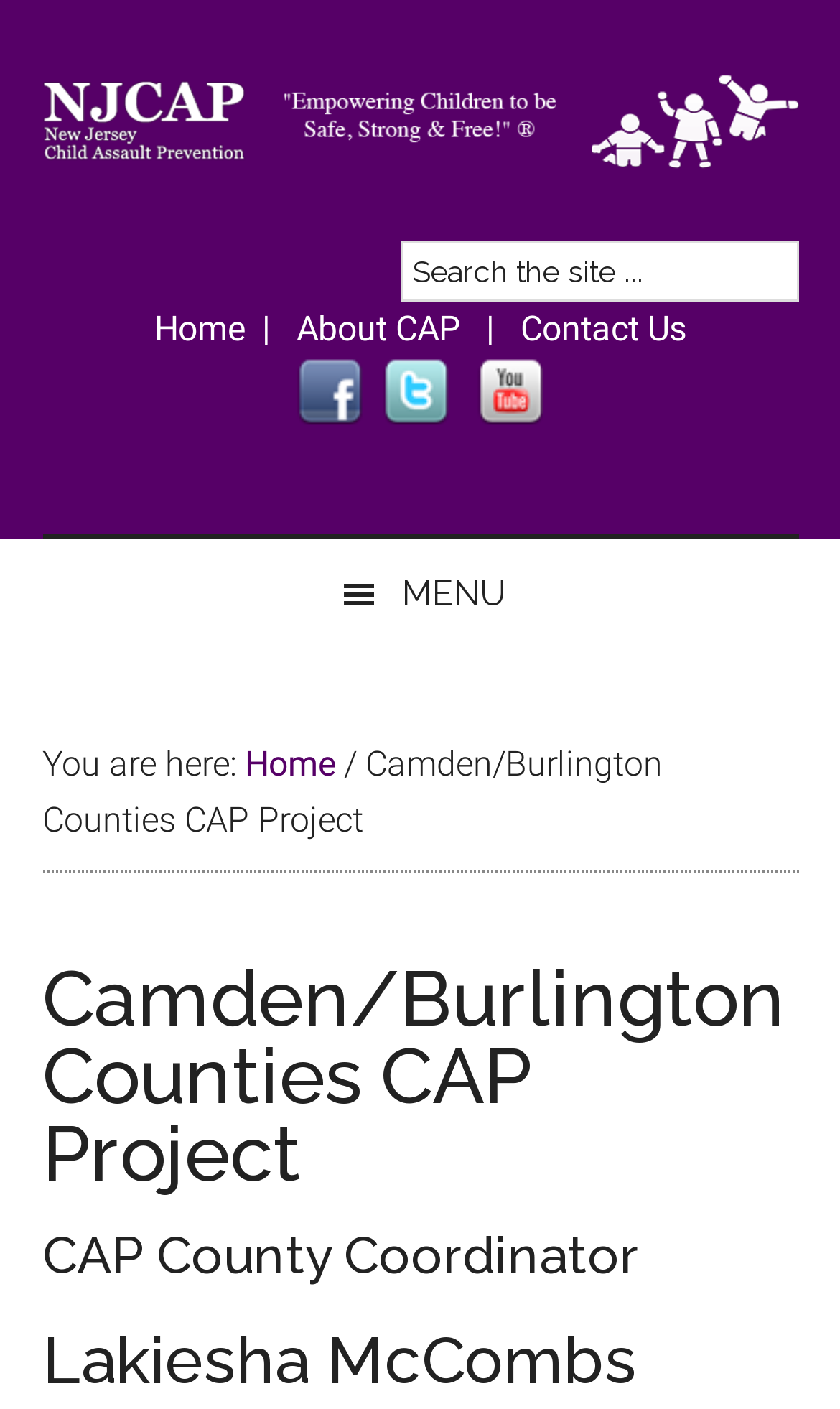What is the search function for on the webpage?
Could you answer the question in a detailed manner, providing as much information as possible?

I found the answer by looking at the search box on the webpage, which has a placeholder text that says 'Search the site...', indicating that the search function is for searching the website.